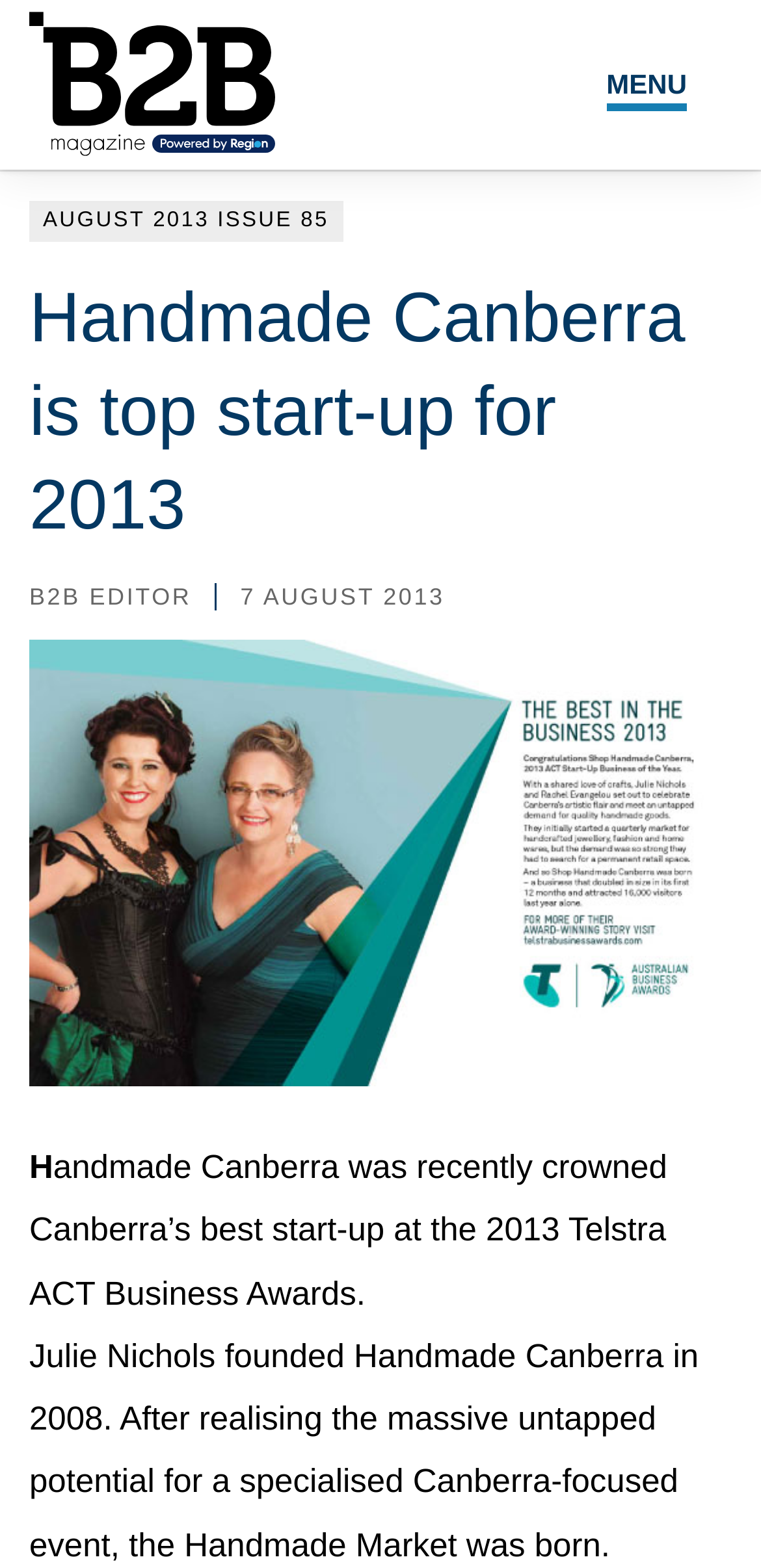Using the webpage screenshot and the element description August 2013 Issue 85, determine the bounding box coordinates. Specify the coordinates in the format (top-left x, top-left y, bottom-right x, bottom-right y) with values ranging from 0 to 1.

[0.038, 0.128, 0.45, 0.154]